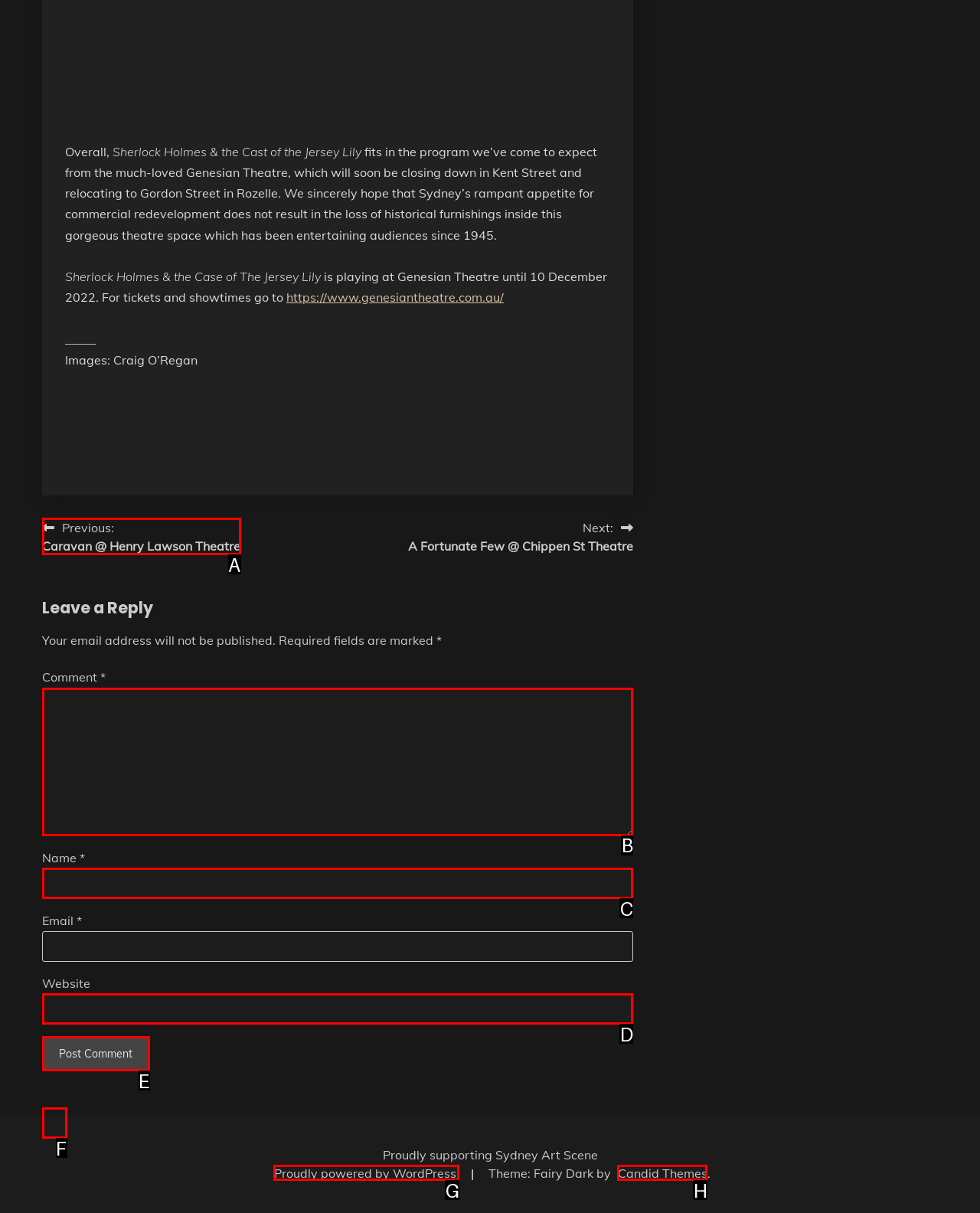Point out the HTML element I should click to achieve the following: Enter a comment Reply with the letter of the selected element.

B